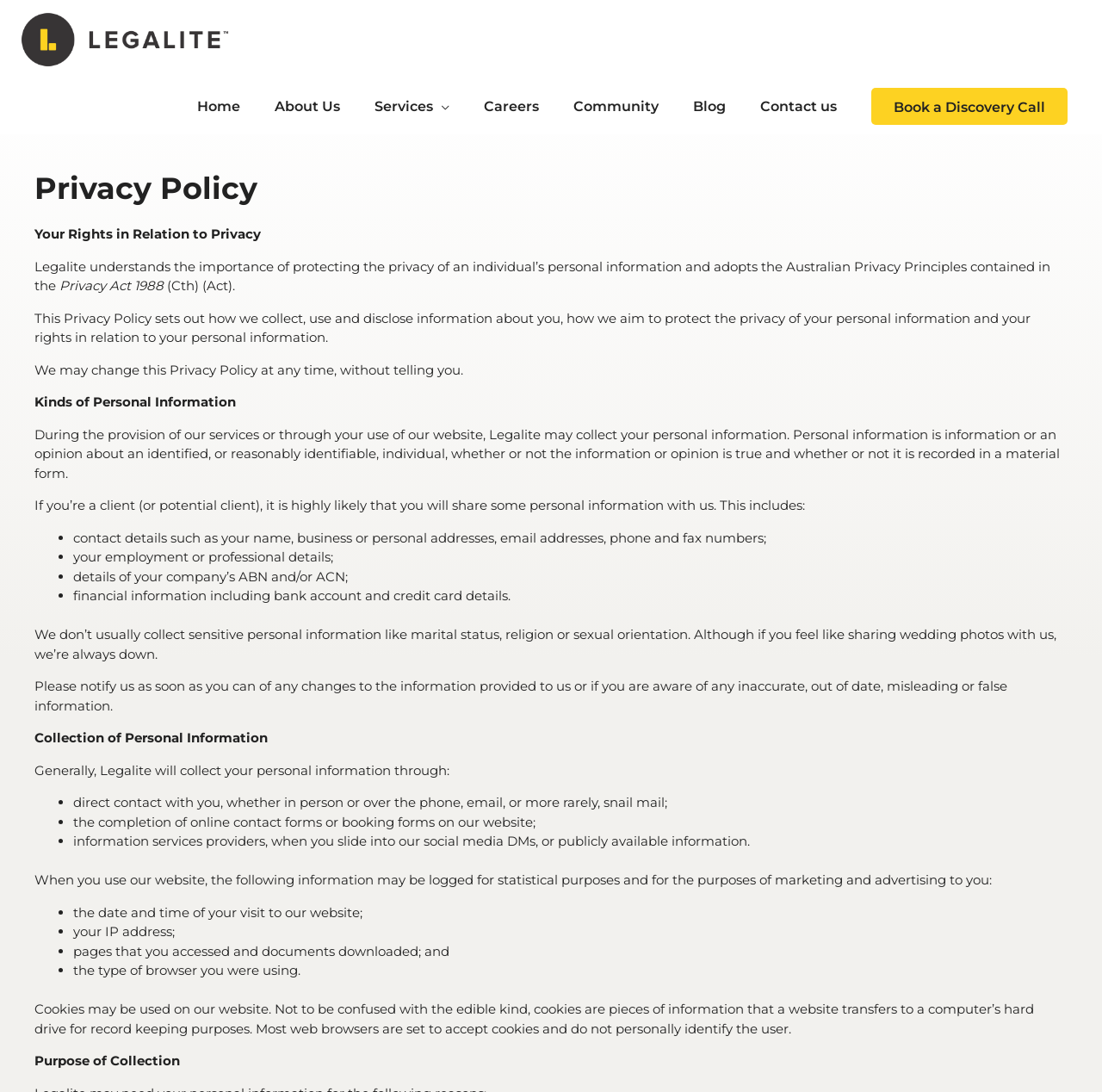Could you provide the bounding box coordinates for the portion of the screen to click to complete this instruction: "Click on the 'Home' link"?

[0.163, 0.072, 0.234, 0.123]